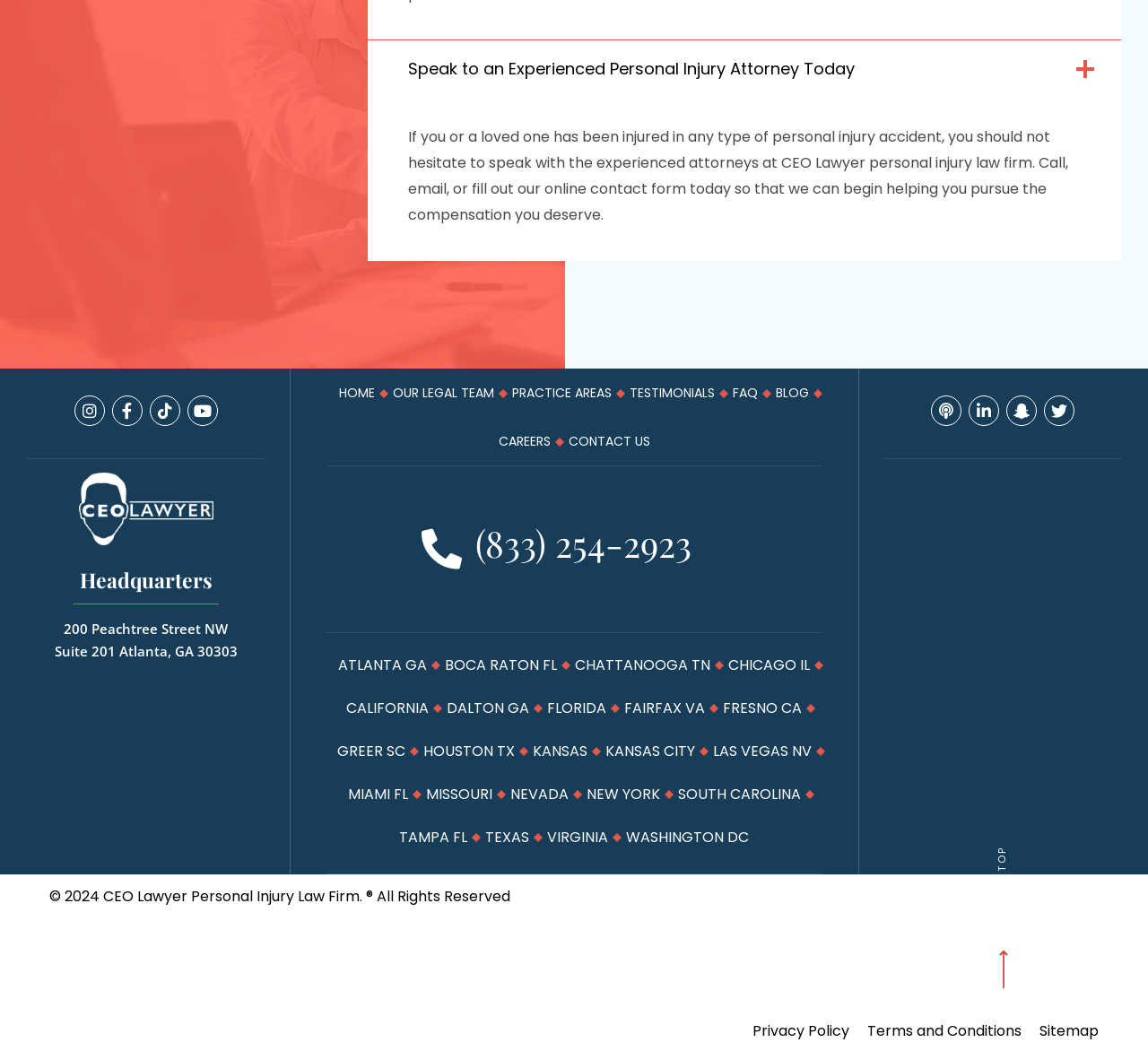Refer to the element description Tampa FL and identify the corresponding bounding box in the screenshot. Format the coordinates as (top-left x, top-left y, bottom-right x, bottom-right y) with values in the range of 0 to 1.

[0.348, 0.776, 0.407, 0.817]